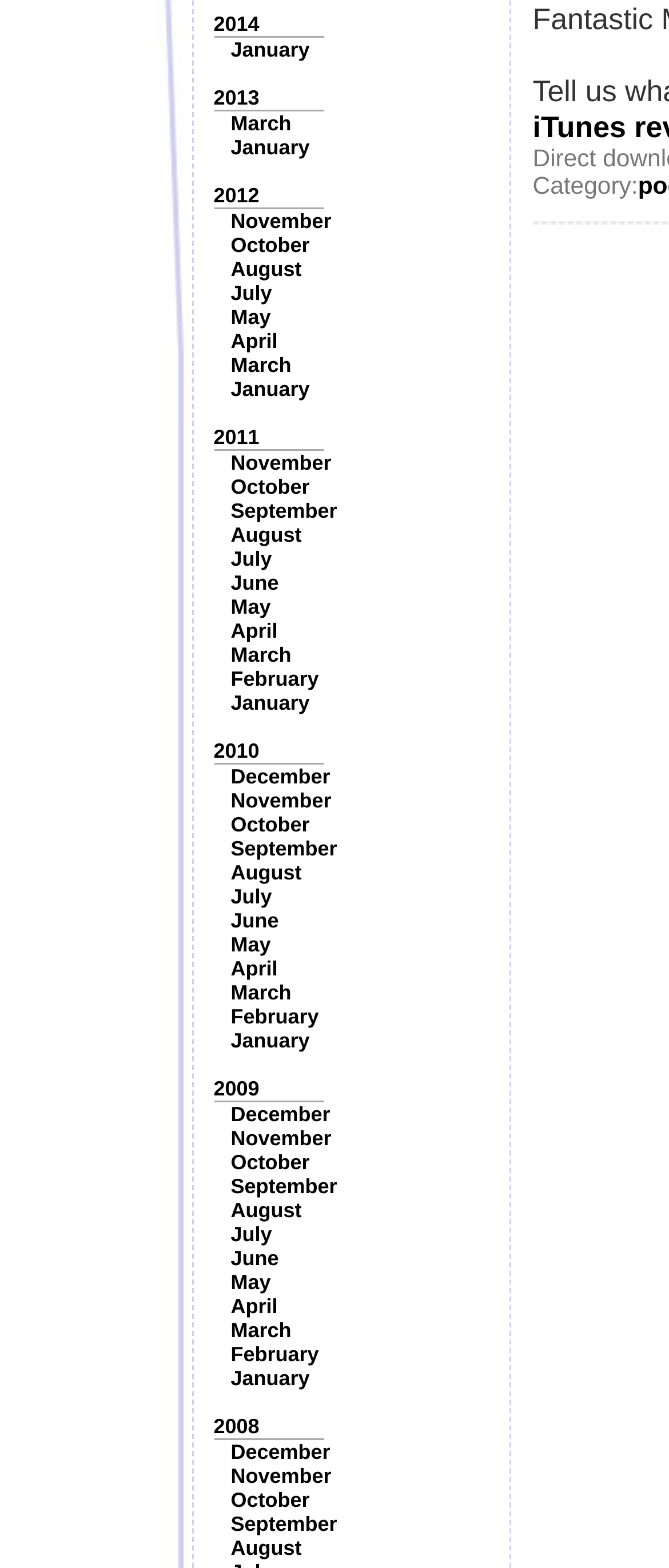Please identify the bounding box coordinates of the region to click in order to complete the task: "contact us". The coordinates must be four float numbers between 0 and 1, specified as [left, top, right, bottom].

None